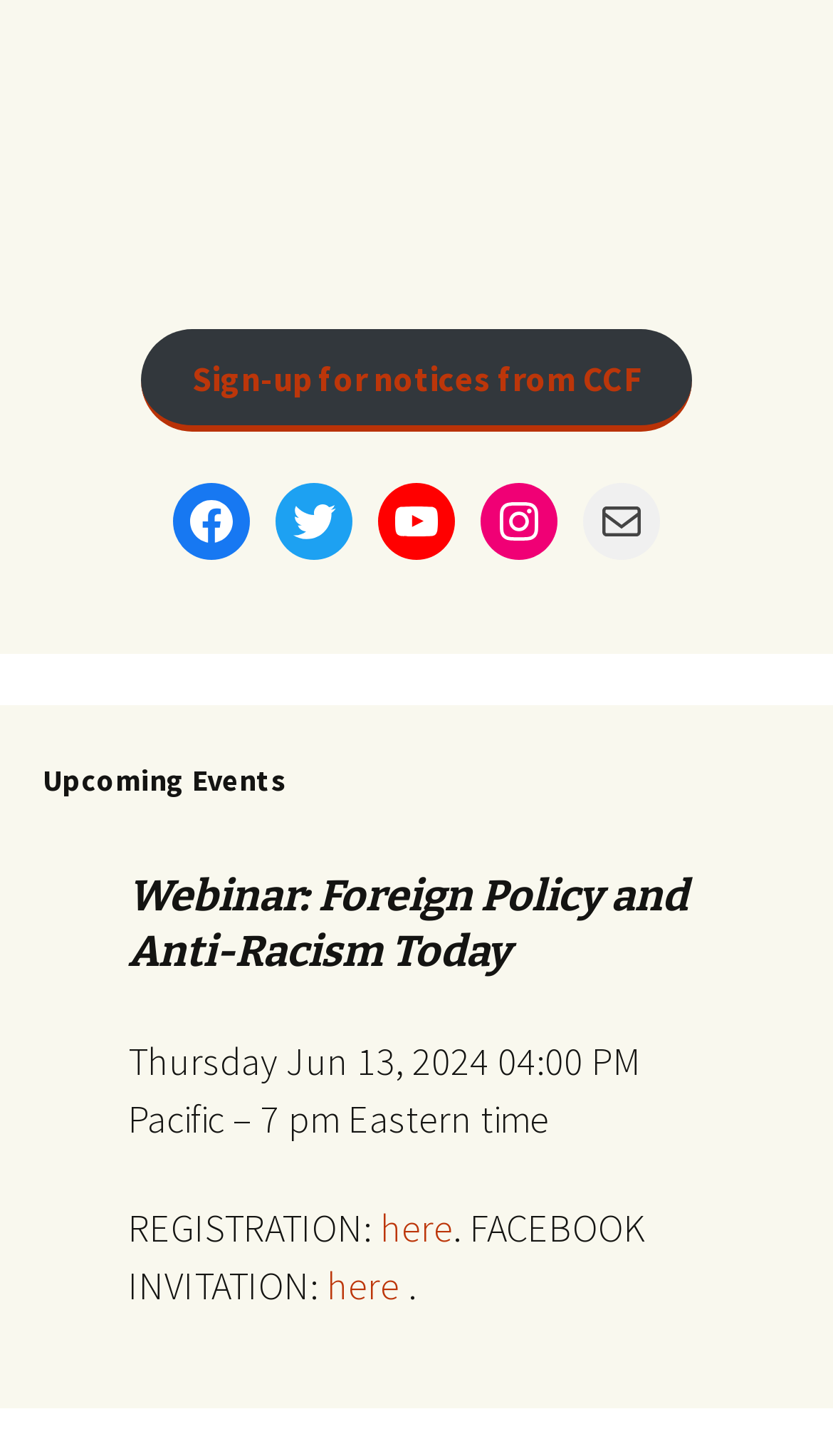What time is the webinar on June 13, 2024?
Please use the image to deliver a detailed and complete answer.

I found the answer by looking at the blockquote element which contains the webinar information. The StaticText element inside the blockquote has the text 'Thursday Jun 13, 2024 04:00 PM Pacific – 7 pm Eastern time', which indicates the time of the webinar.